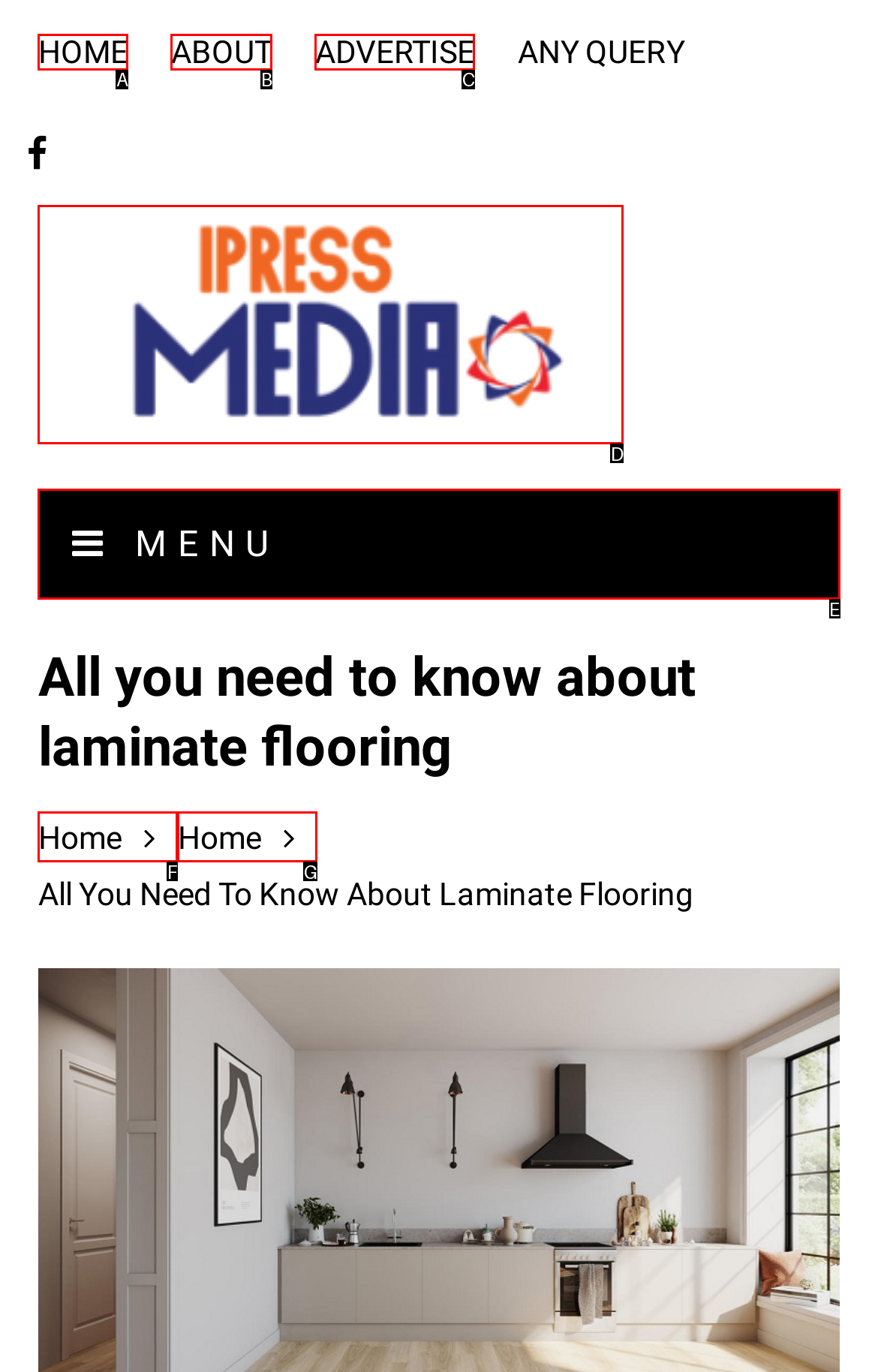Select the HTML element that best fits the description: Home
Respond with the letter of the correct option from the choices given.

F